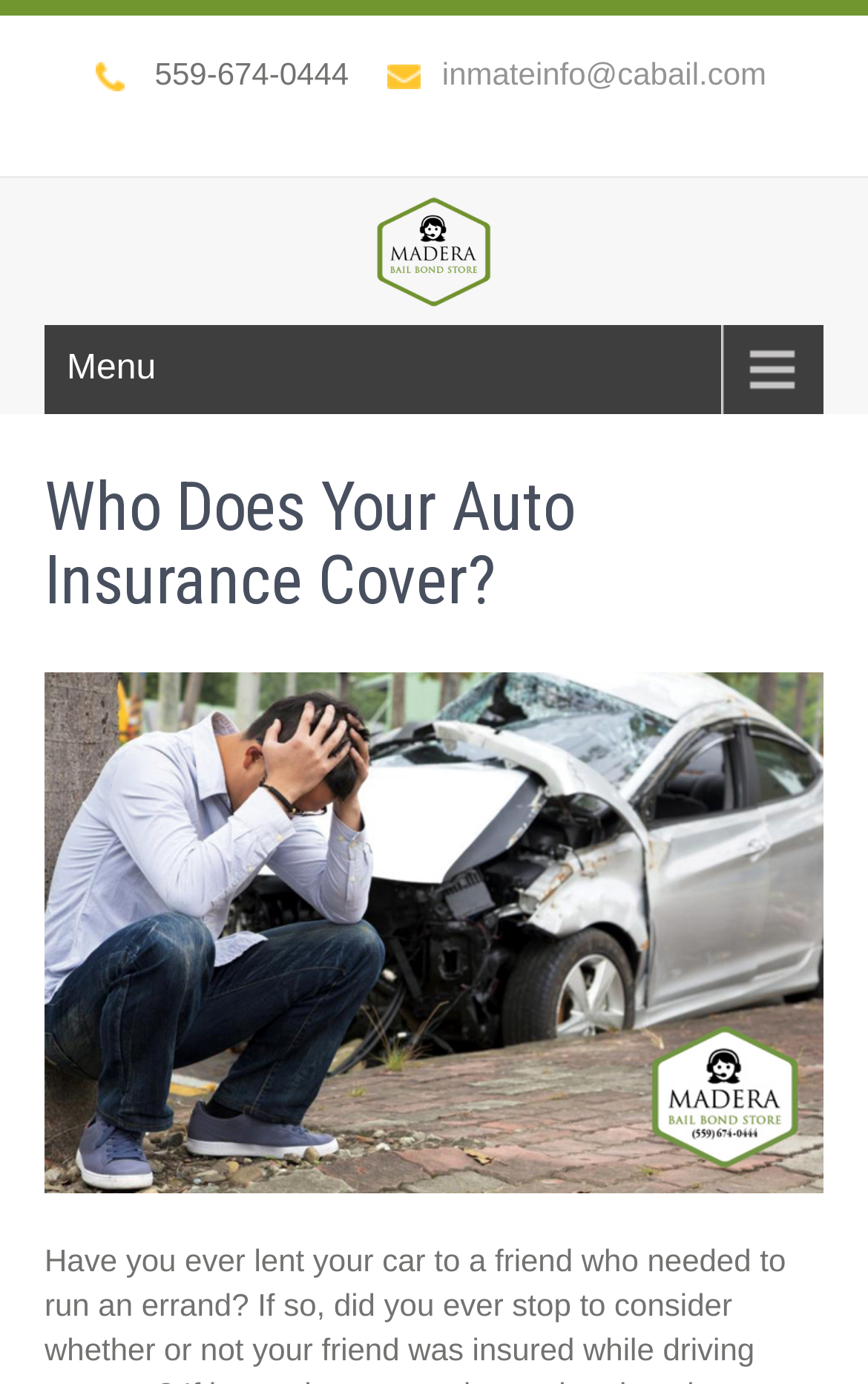Can you find and provide the main heading text of this webpage?

Who Does Your Auto Insurance Cover?